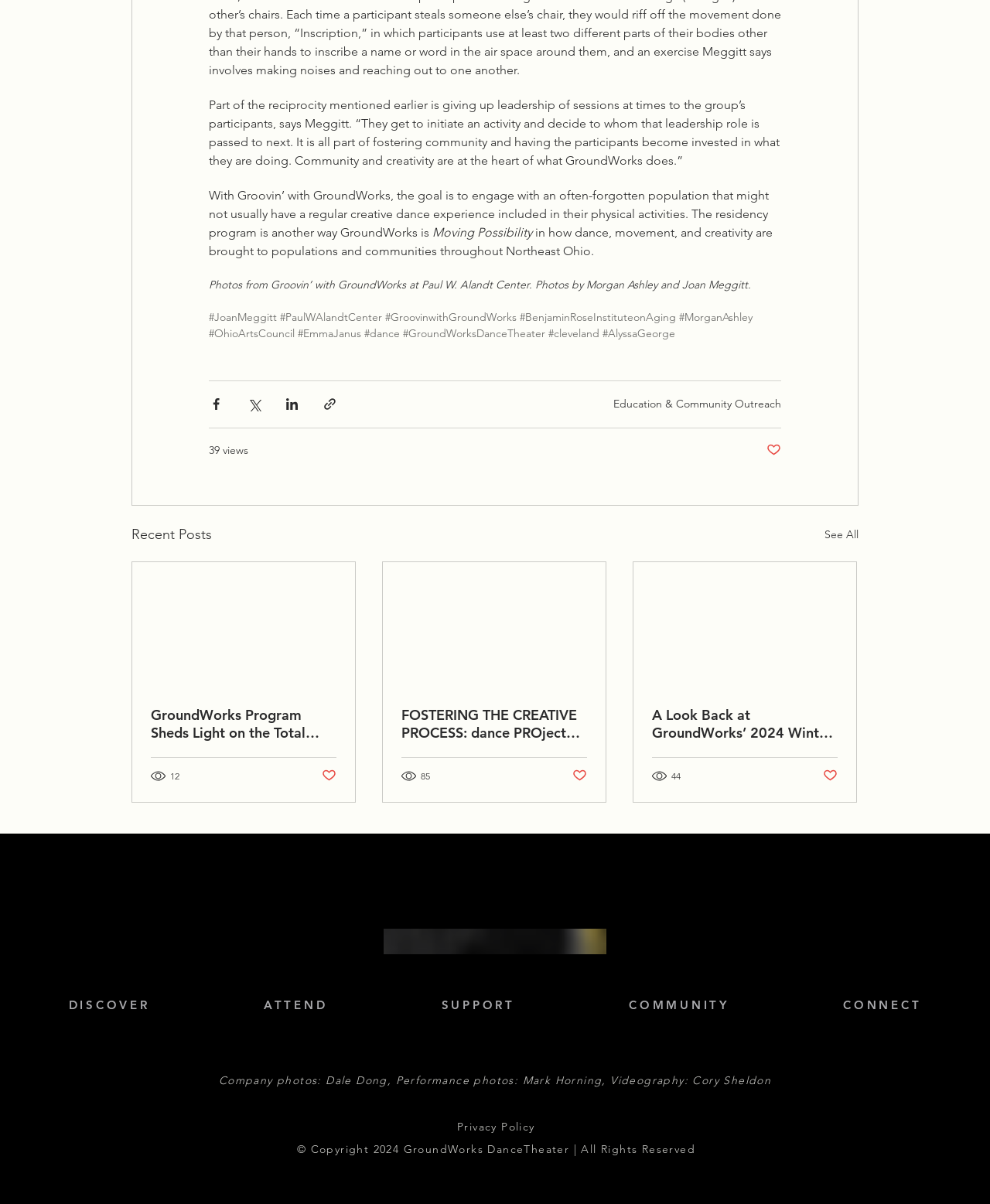Locate the bounding box coordinates of the area that needs to be clicked to fulfill the following instruction: "Click the 'Subscribe' button". The coordinates should be in the format of four float numbers between 0 and 1, namely [left, top, right, bottom].

None